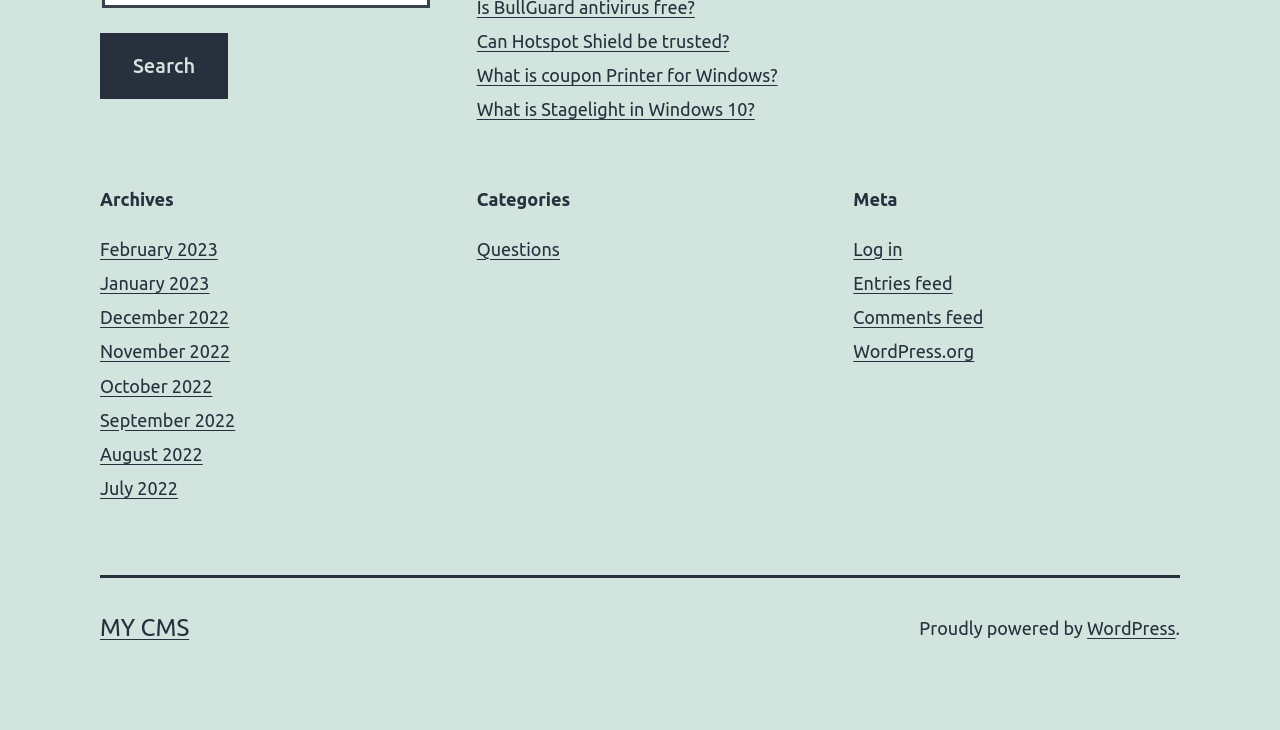Identify the bounding box coordinates of the element that should be clicked to fulfill this task: "Search for something". The coordinates should be provided as four float numbers between 0 and 1, i.e., [left, top, right, bottom].

[0.078, 0.045, 0.178, 0.135]